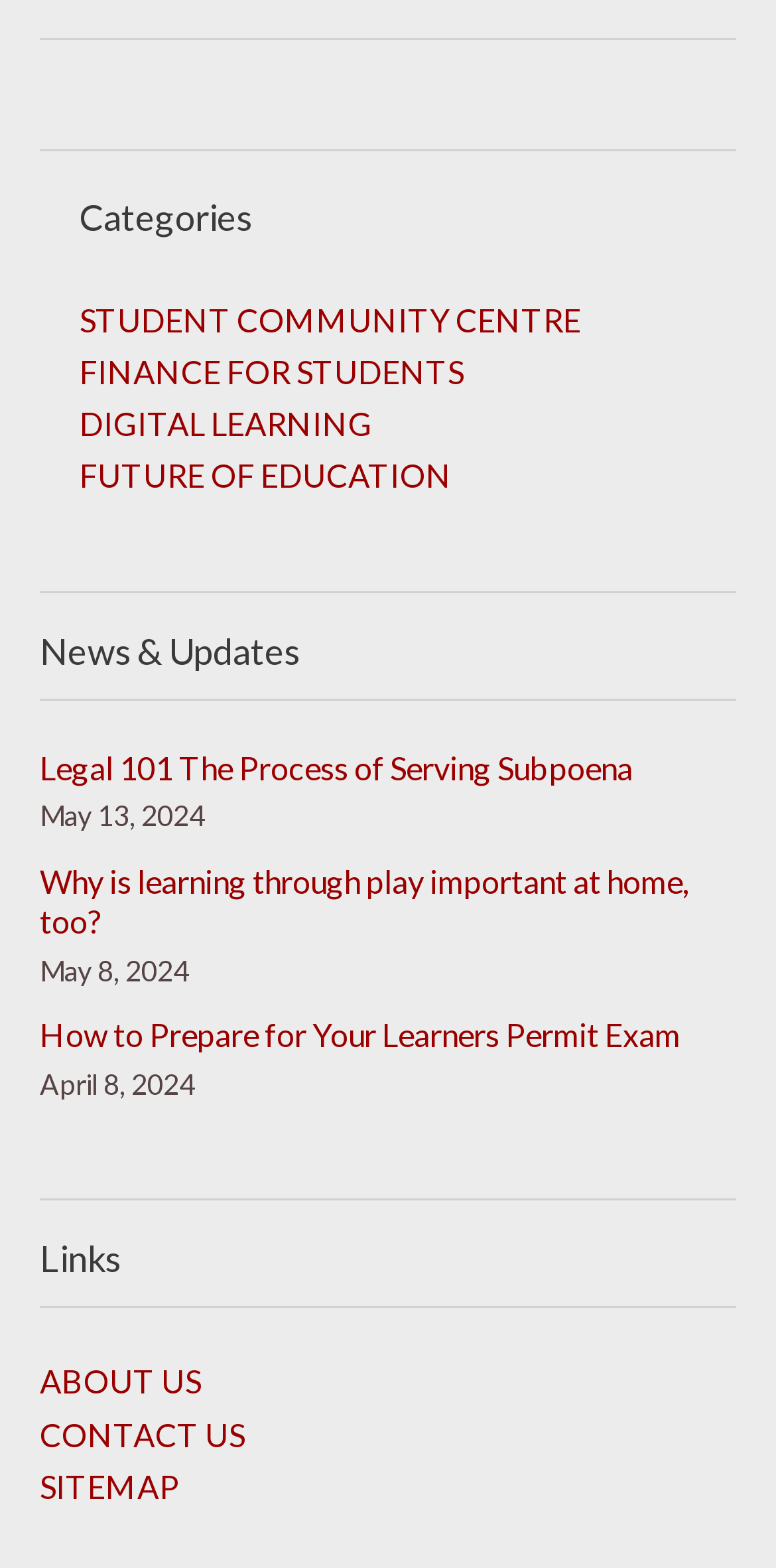Please locate the clickable area by providing the bounding box coordinates to follow this instruction: "visit about us page".

[0.051, 0.865, 0.949, 0.899]